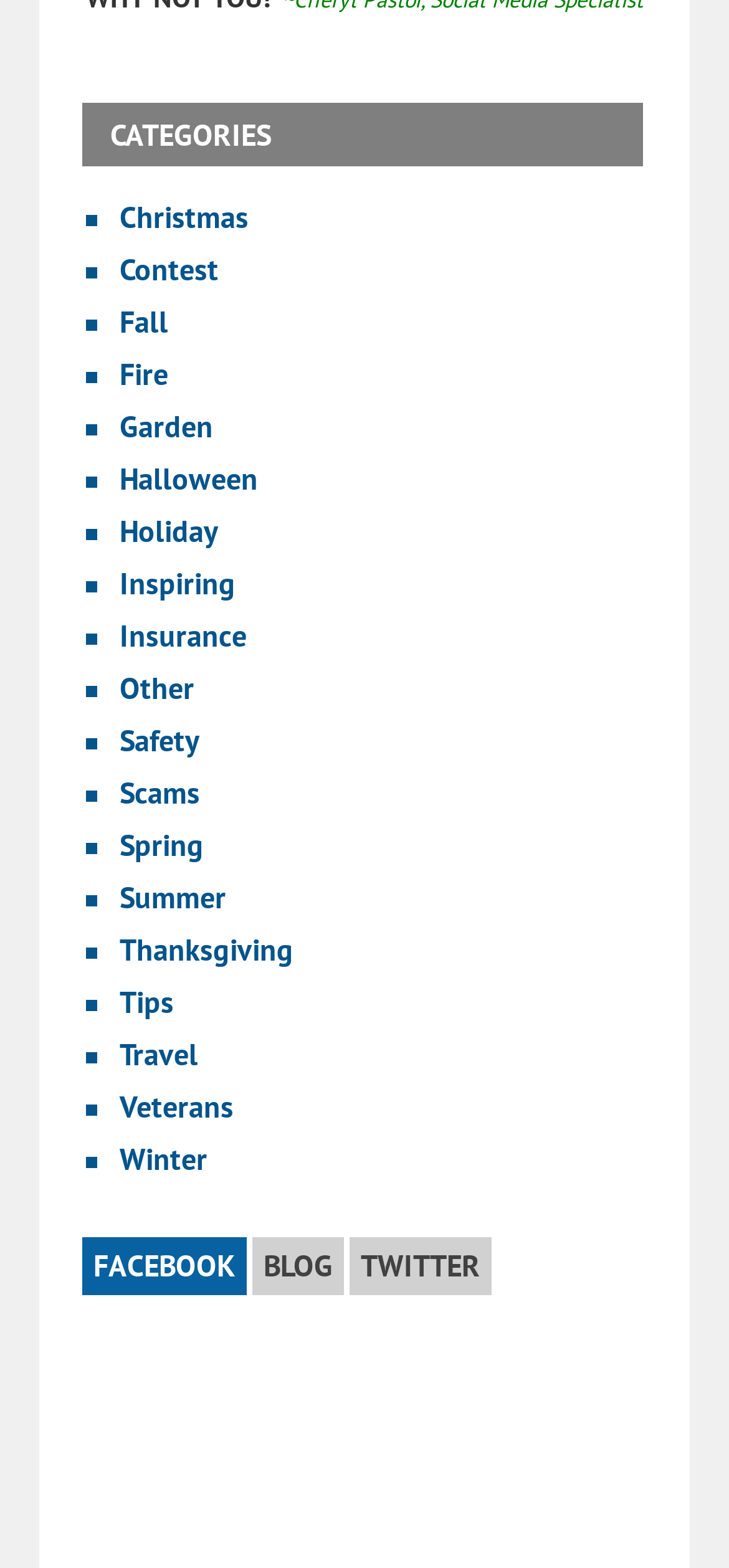Please identify the bounding box coordinates of the clickable area that will allow you to execute the instruction: "Browse Christmas category".

[0.164, 0.127, 0.341, 0.151]